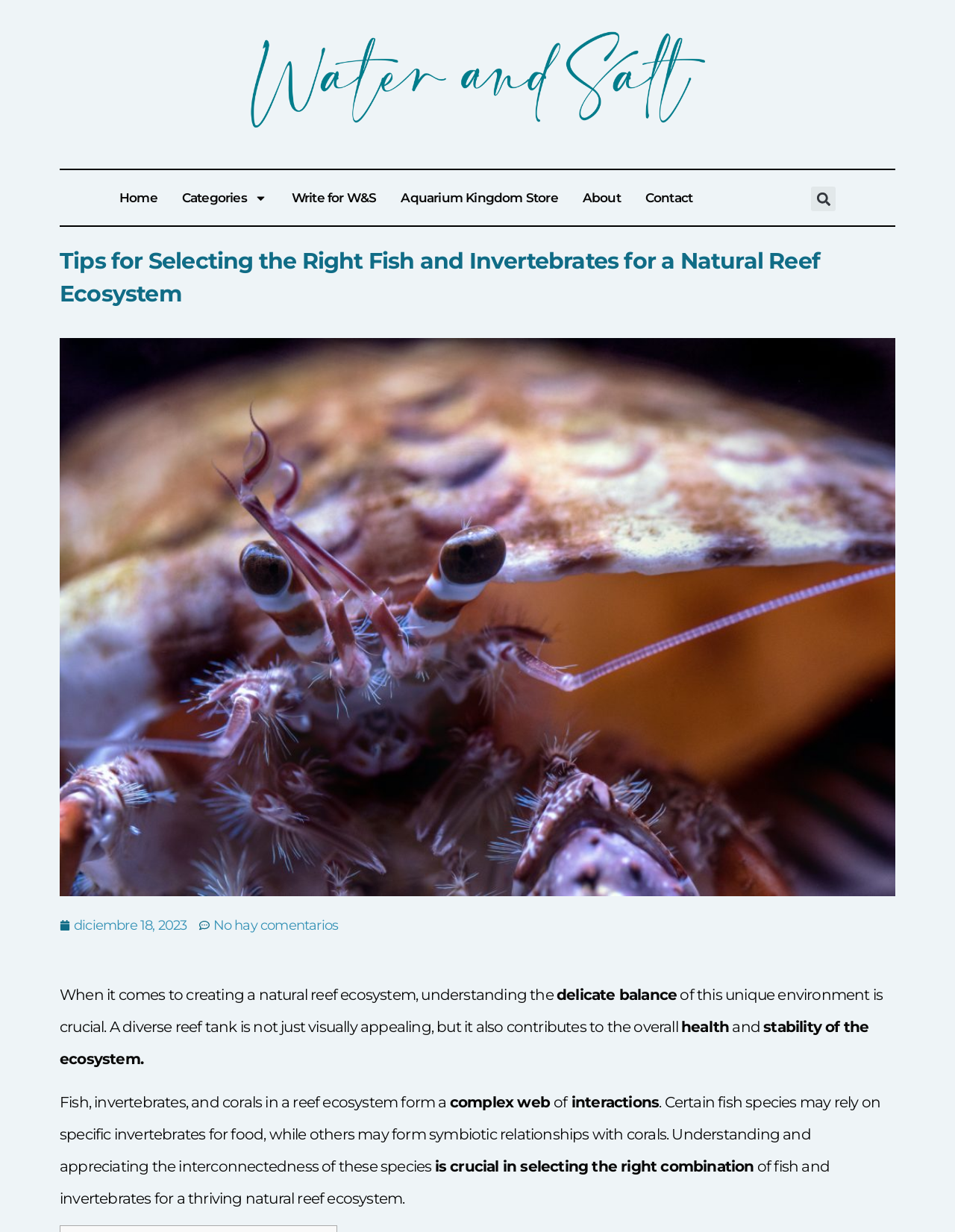Identify the coordinates of the bounding box for the element described below: "No hay comentarios". Return the coordinates as four float numbers between 0 and 1: [left, top, right, bottom].

[0.208, 0.738, 0.354, 0.765]